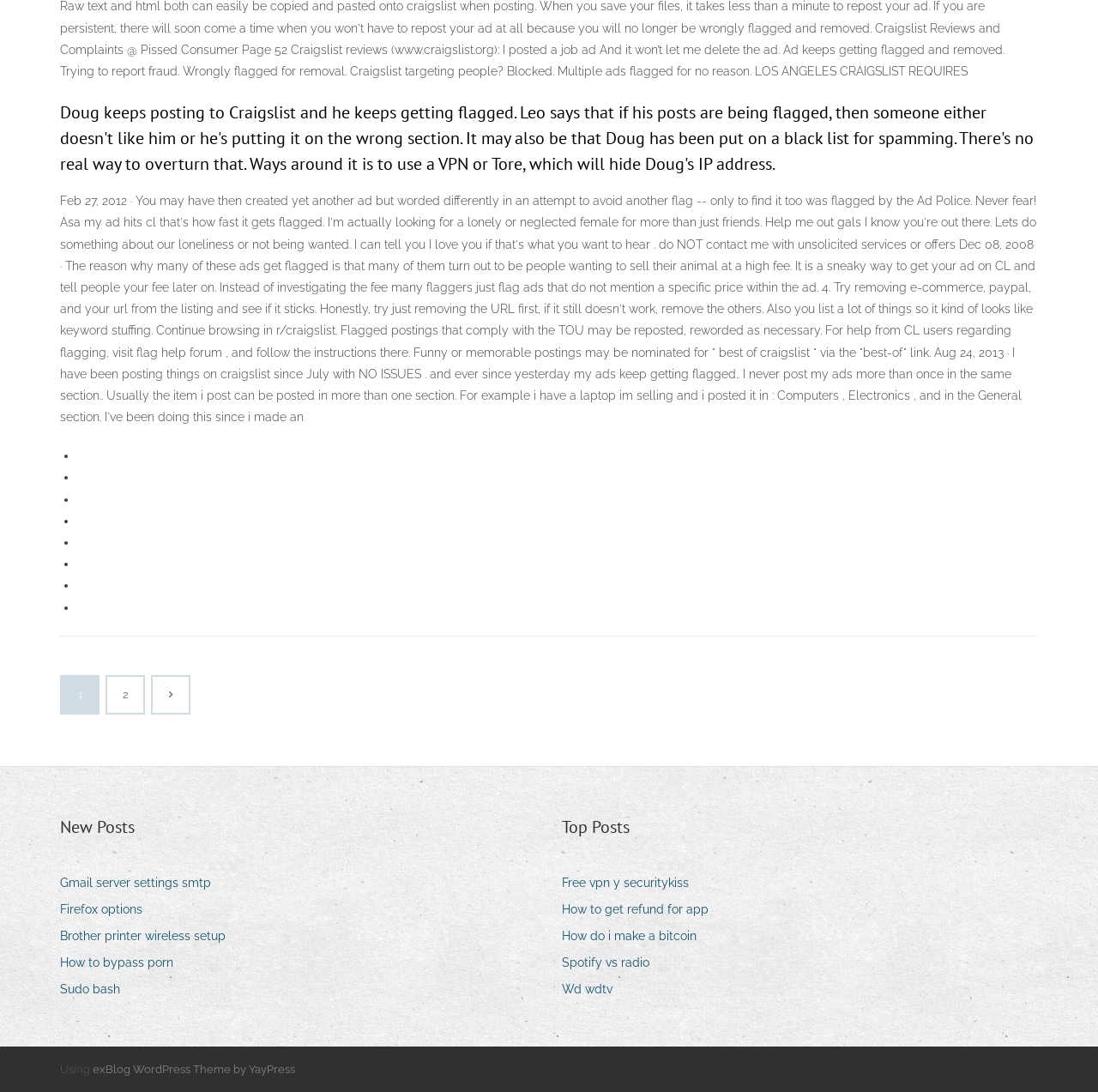Based on the element description, predict the bounding box coordinates (top-left x, top-left y, bottom-right x, bottom-right y) for the UI element in the screenshot: exBlog WordPress Theme by YayPress

[0.084, 0.973, 0.269, 0.985]